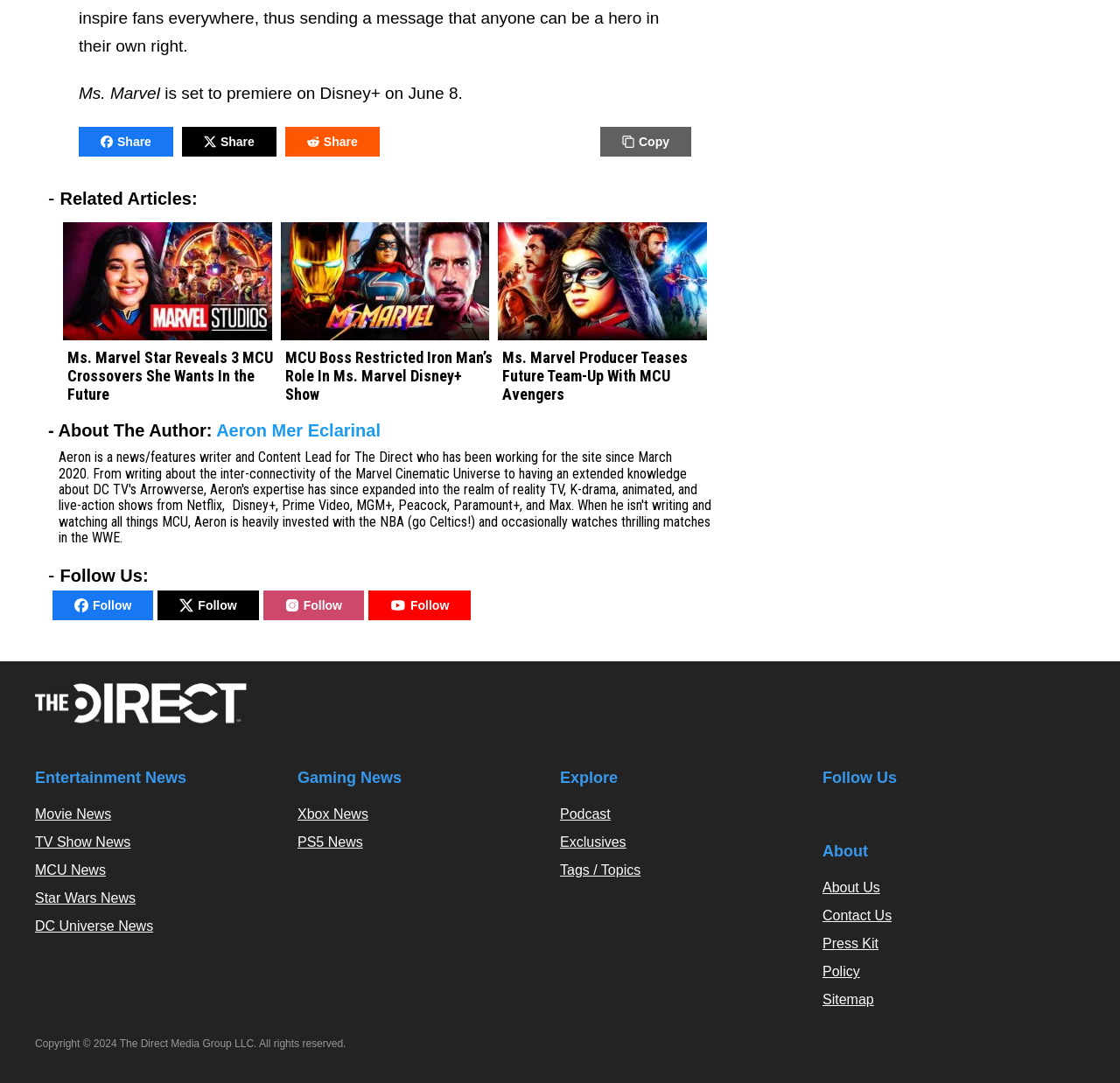Determine the bounding box coordinates for the region that must be clicked to execute the following instruction: "Follow 'Aeron Mer Eclarinal'".

[0.193, 0.389, 0.34, 0.406]